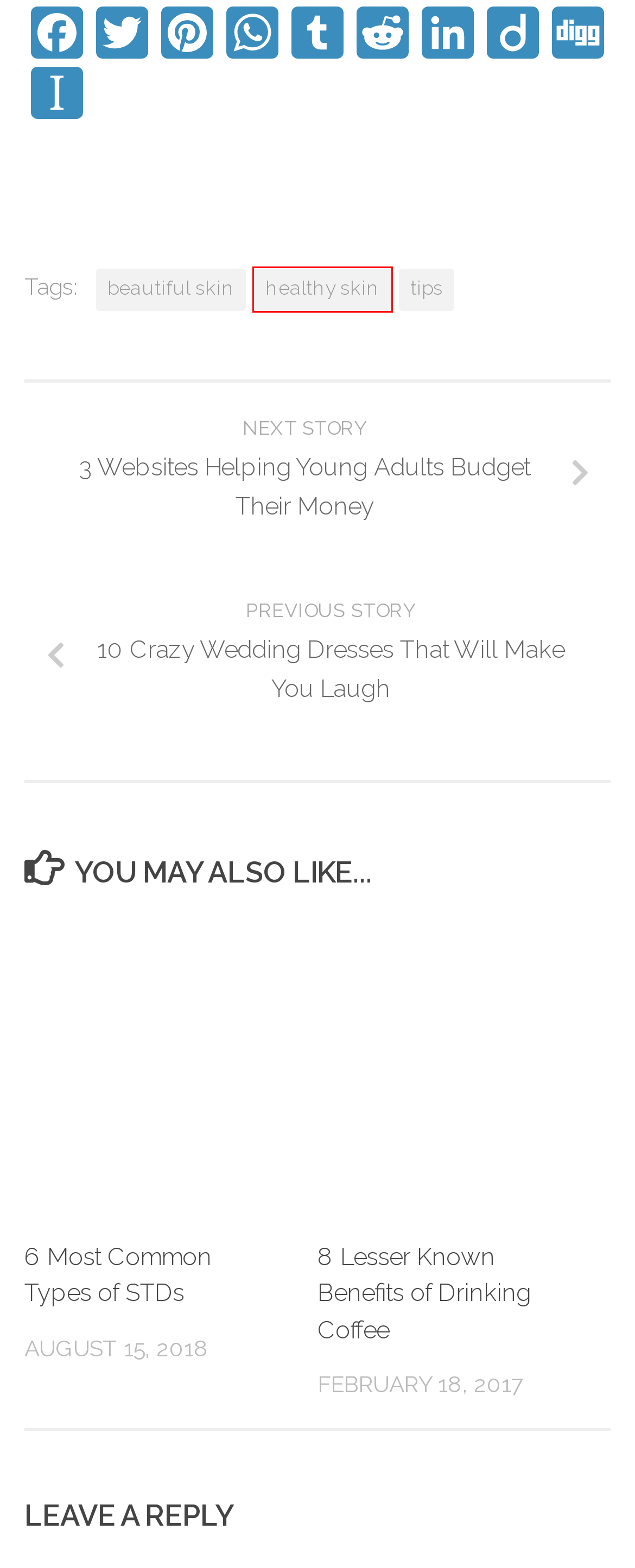Examine the screenshot of the webpage, noting the red bounding box around a UI element. Pick the webpage description that best matches the new page after the element in the red bounding box is clicked. Here are the candidates:
A. How Depression Affects People - Yes, It's Very Real - LitListed
B. How can an Otolaryngologist help you? - LitListed
C. 10 Crazy Wedding Dresses That Will Make You Laugh - LitListed
D. Racism – A Belief That Destroys Humanity - LitListed
E. Blue Whale Challenge: The Game of Death - LitListed
F. 3 Websites Helping Young Adults Budget Their Money - LitListed
G. Gender Reveal Gift Ideas for First-time Parents - LitListed
H. healthy skin Archives - LitListed

H